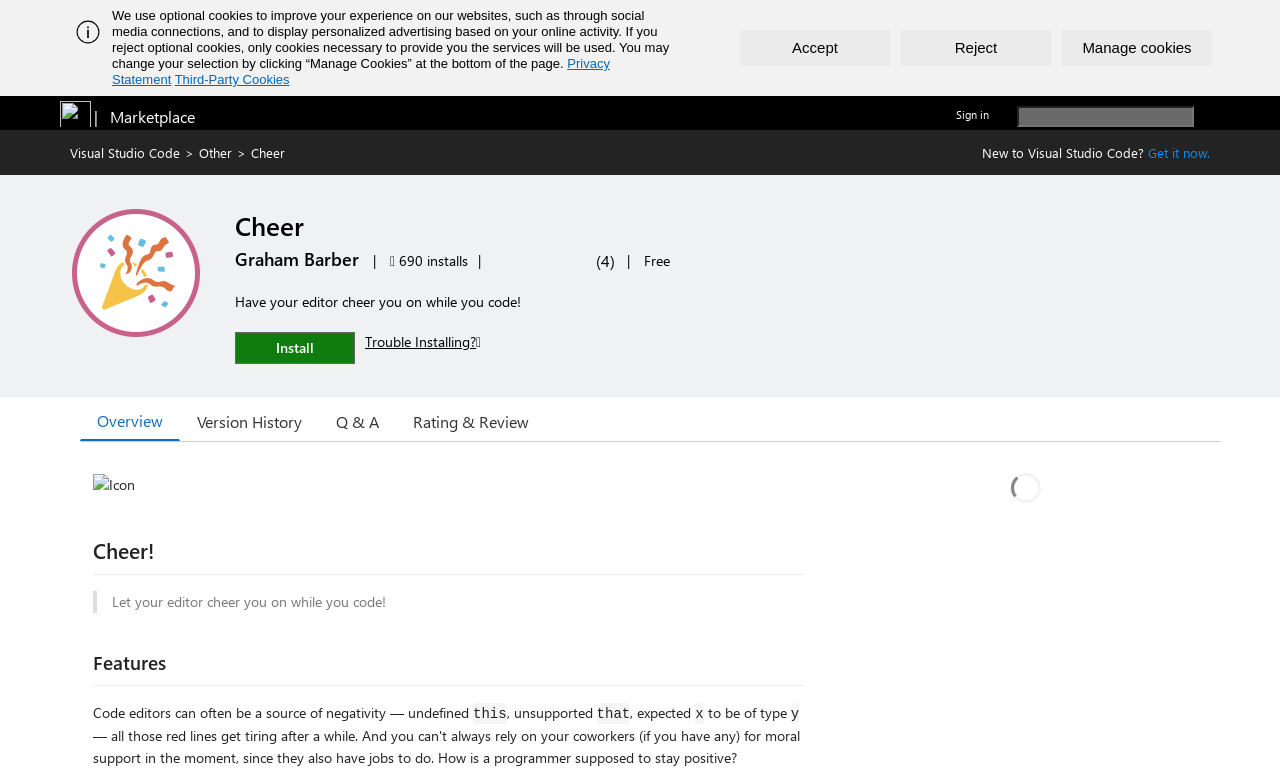Use one word or a short phrase to answer the question provided: 
What is the name of the extension?

Cheer